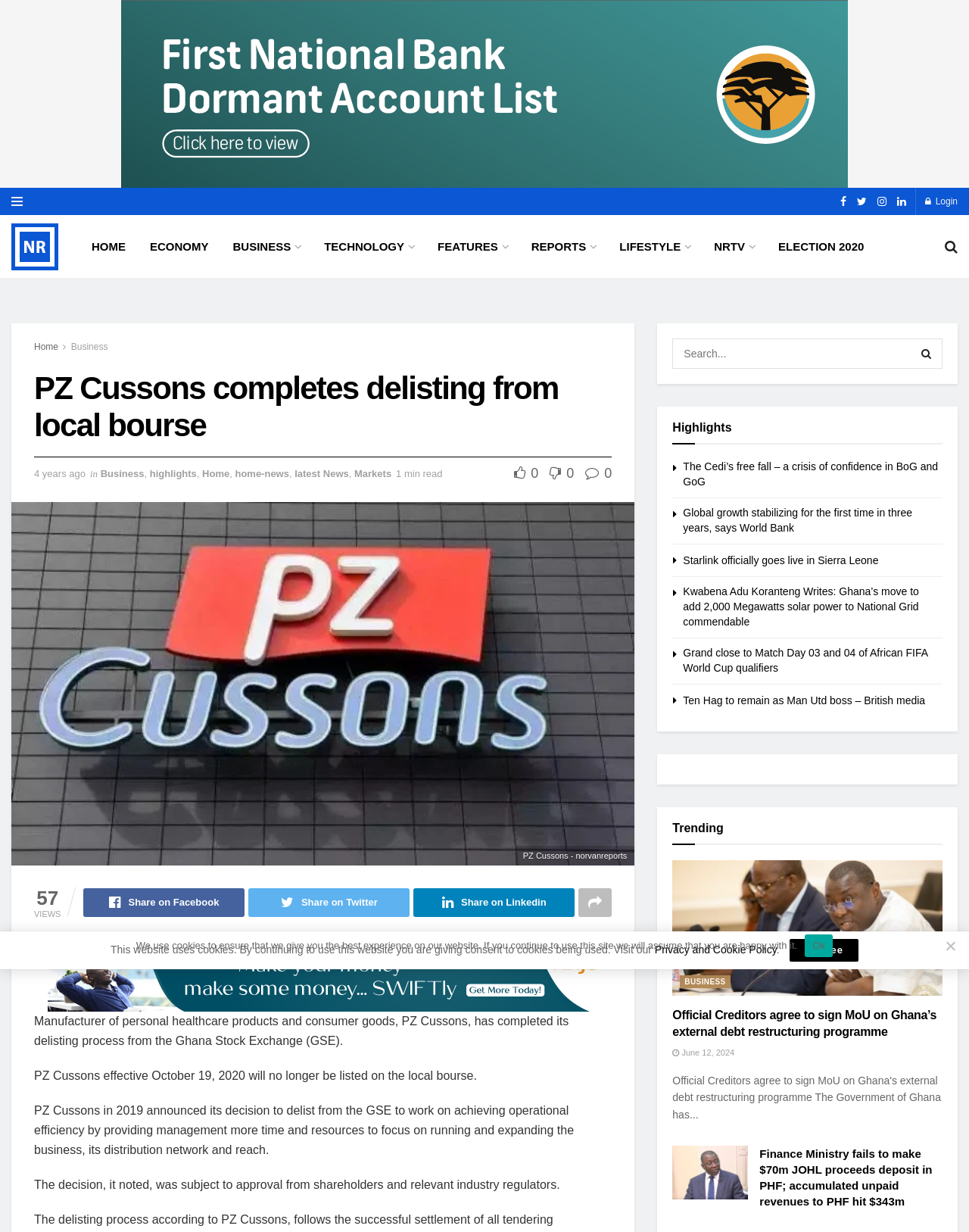Provide a one-word or brief phrase answer to the question:
What is the name of the company that has completed its delisting process?

PZ Cussons